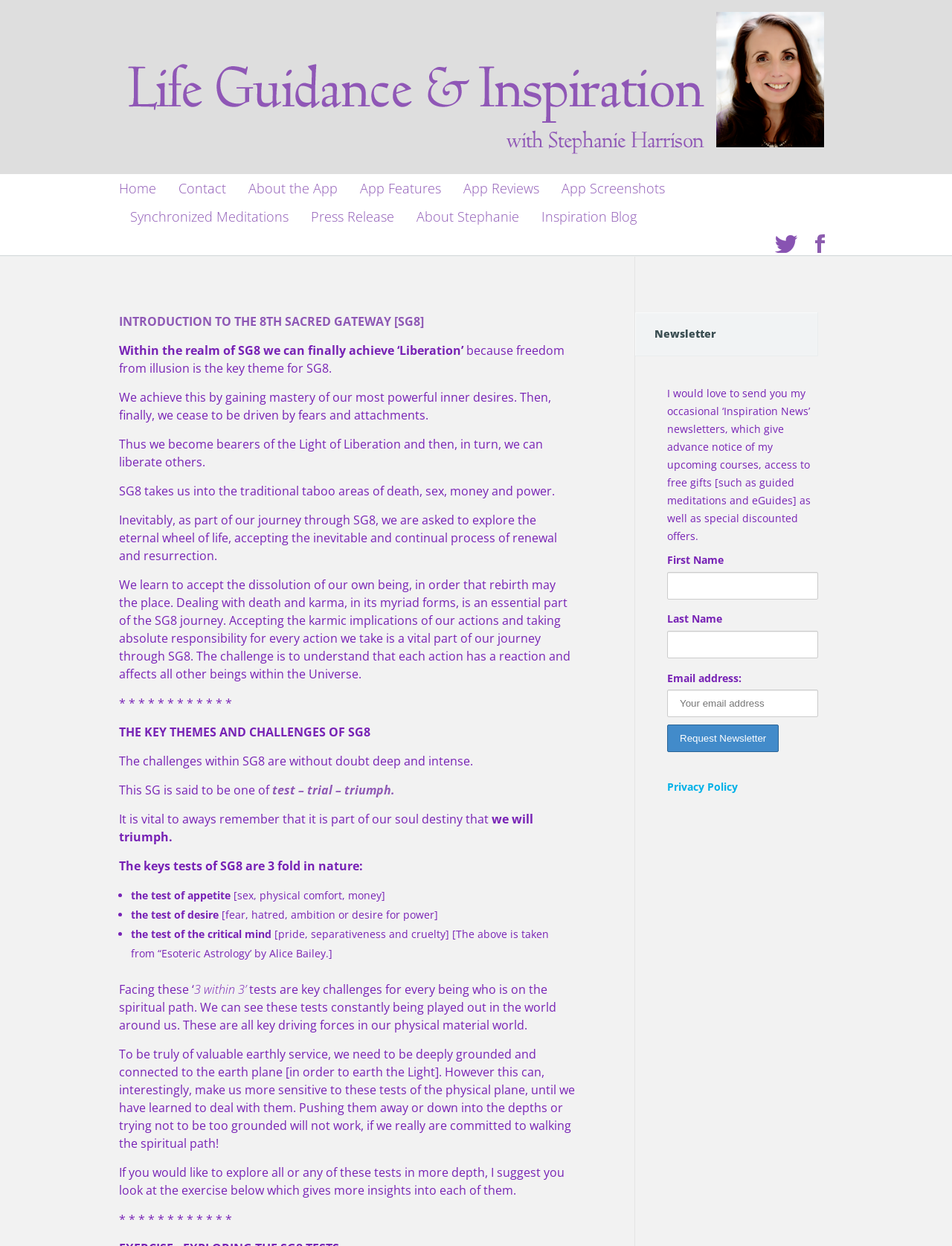Please determine the bounding box coordinates of the element's region to click in order to carry out the following instruction: "Click the 'About the App' link". The coordinates should be four float numbers between 0 and 1, i.e., [left, top, right, bottom].

[0.249, 0.14, 0.366, 0.162]